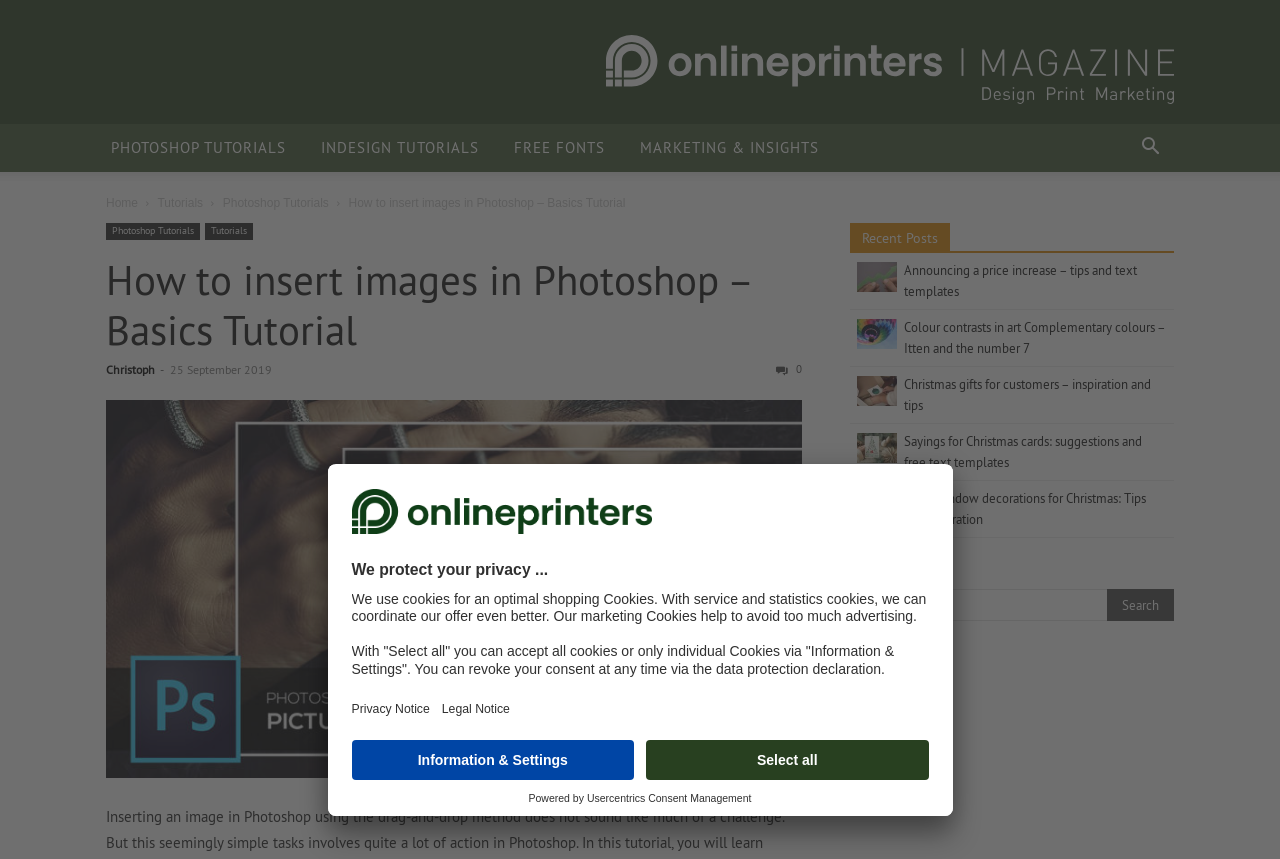Using the given element description, provide the bounding box coordinates (top-left x, top-left y, bottom-right x, bottom-right y) for the corresponding UI element in the screenshot: Weedpedia.org

None